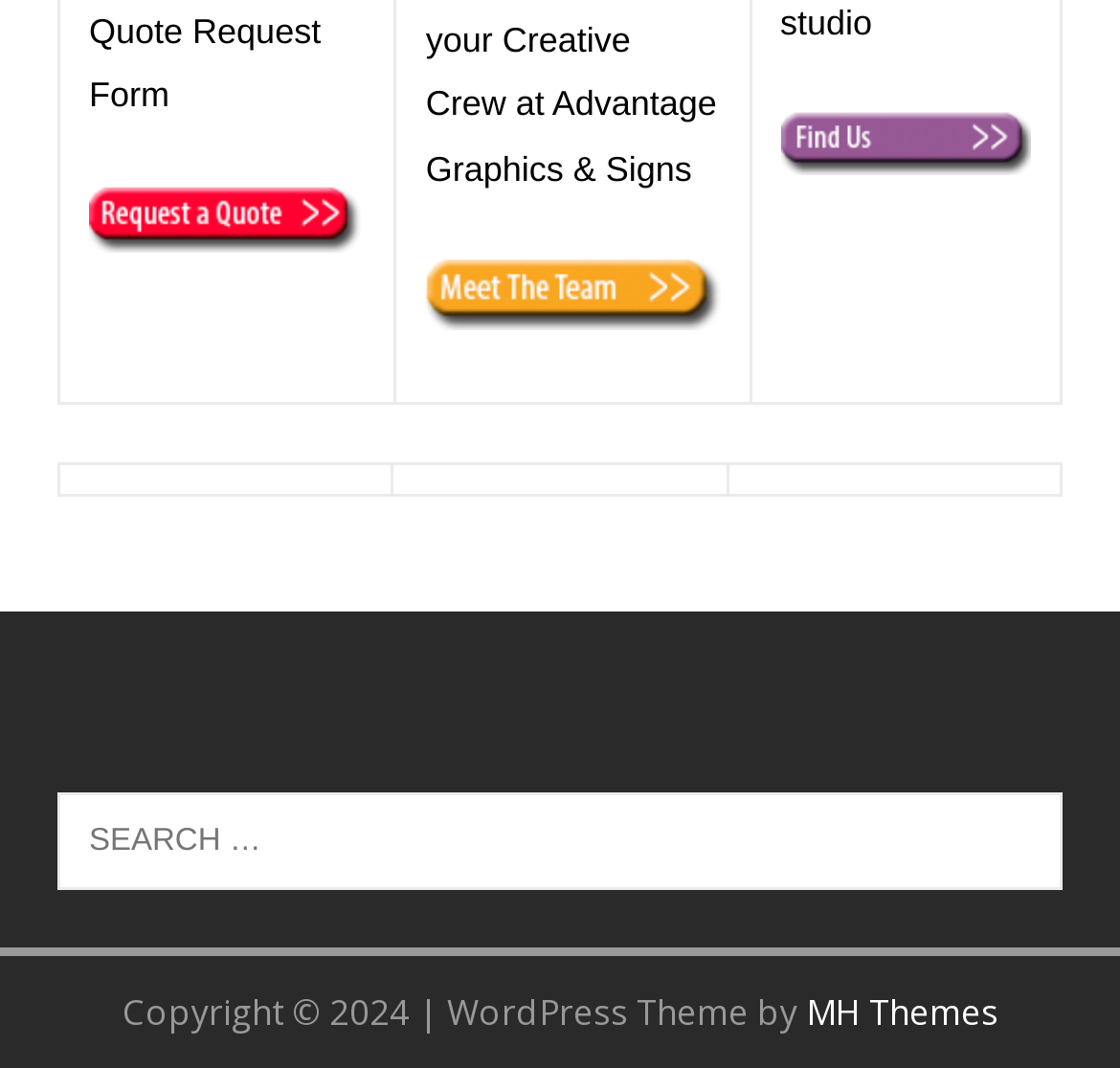Answer the following in one word or a short phrase: 
What is the purpose of the 'request-quote-very-small-button'?

Request a quote